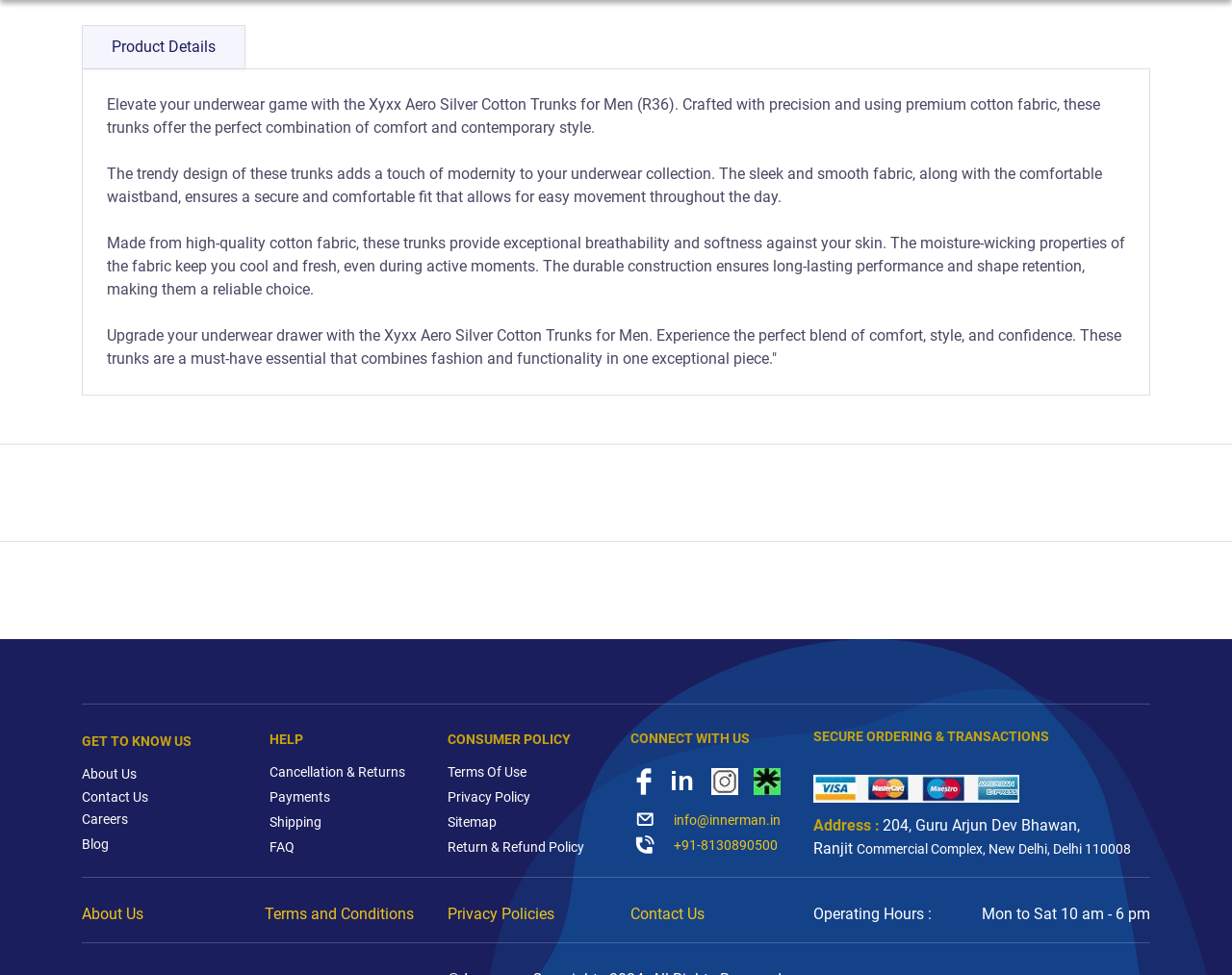Identify the bounding box coordinates of the area you need to click to perform the following instruction: "Visit 'Contact Us'".

[0.066, 0.808, 0.12, 0.826]